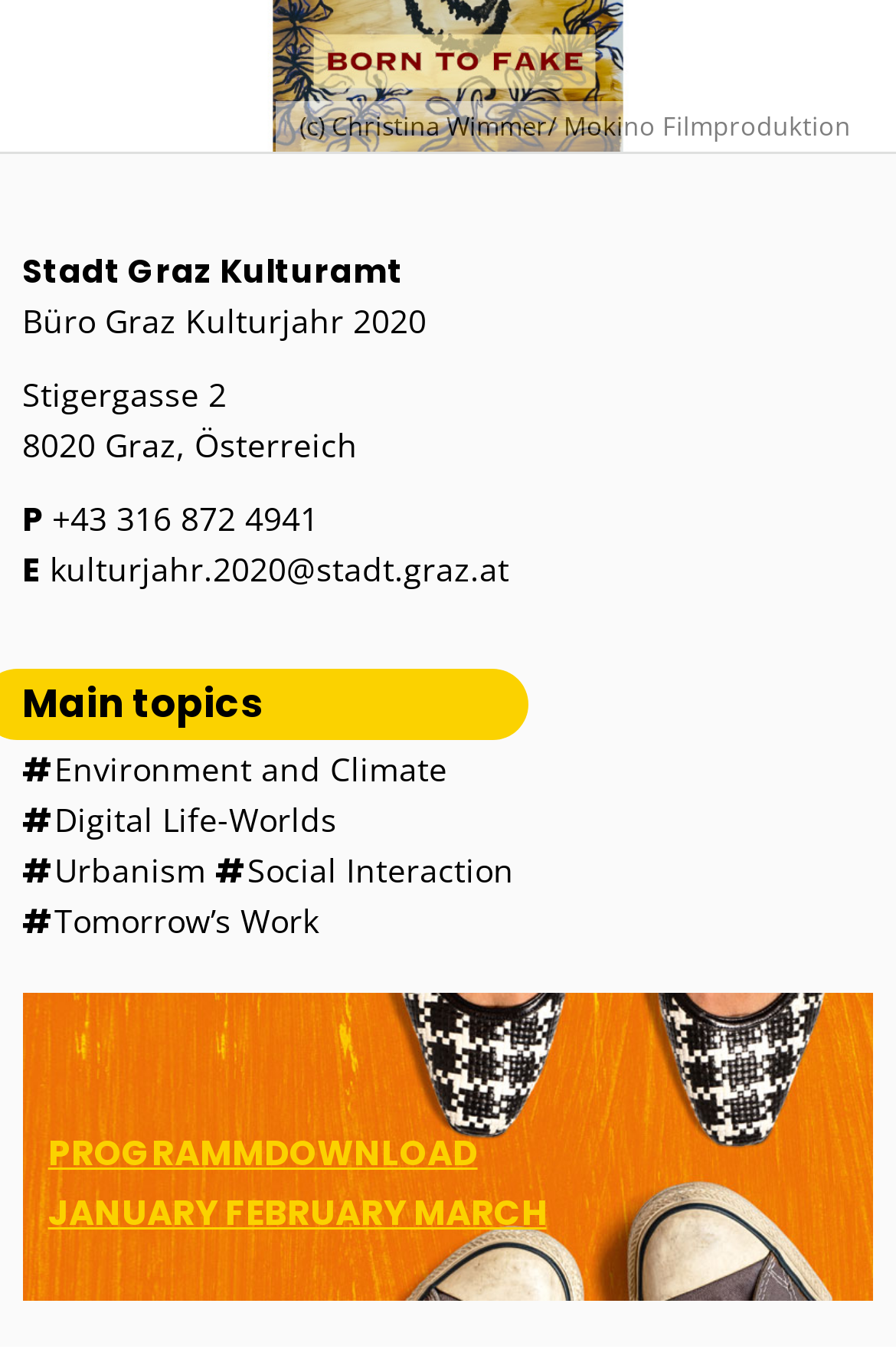For the element described, predict the bounding box coordinates as (top-left x, top-left y, bottom-right x, bottom-right y). All values should be between 0 and 1. Element description: #Environment and Climate

[0.025, 0.549, 0.499, 0.581]